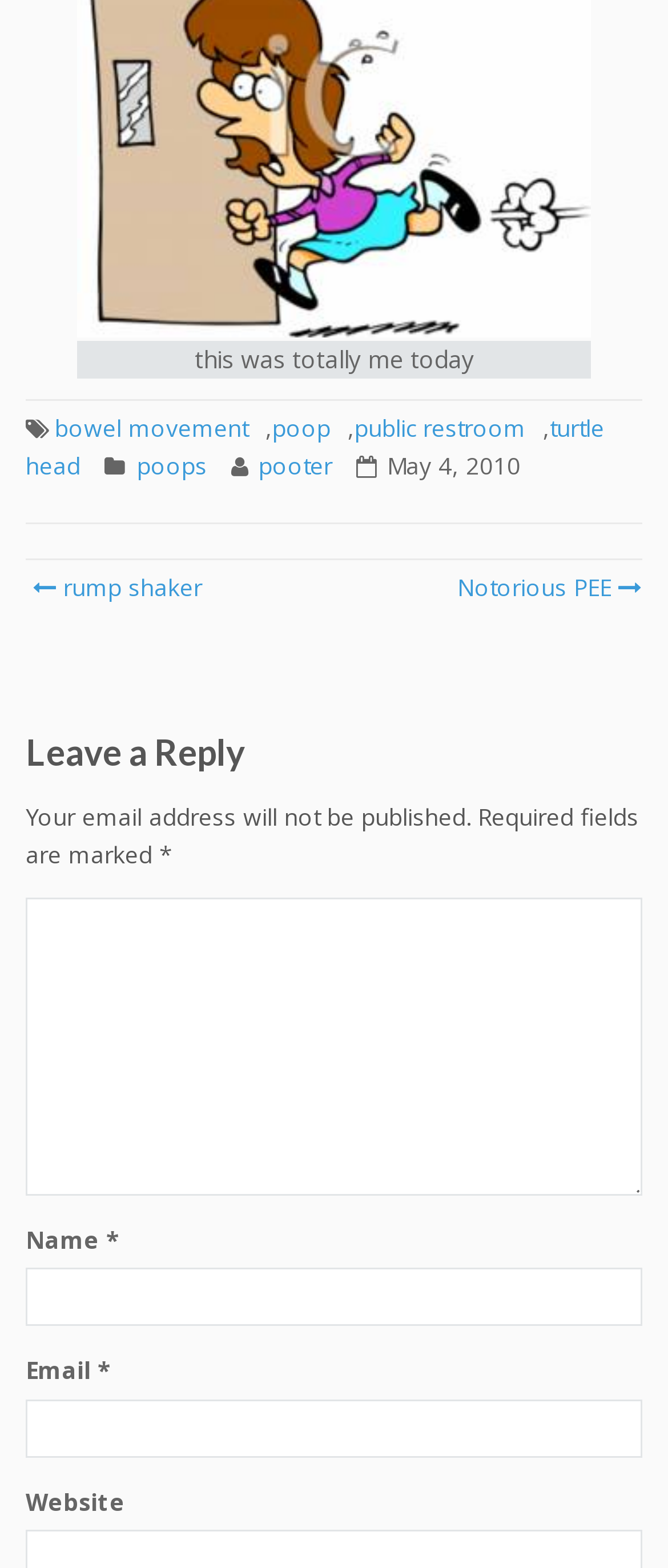Using the provided element description, identify the bounding box coordinates as (top-left x, top-left y, bottom-right x, bottom-right y). Ensure all values are between 0 and 1. Description: parent_node: Email * name="email"

[0.038, 0.892, 0.962, 0.929]